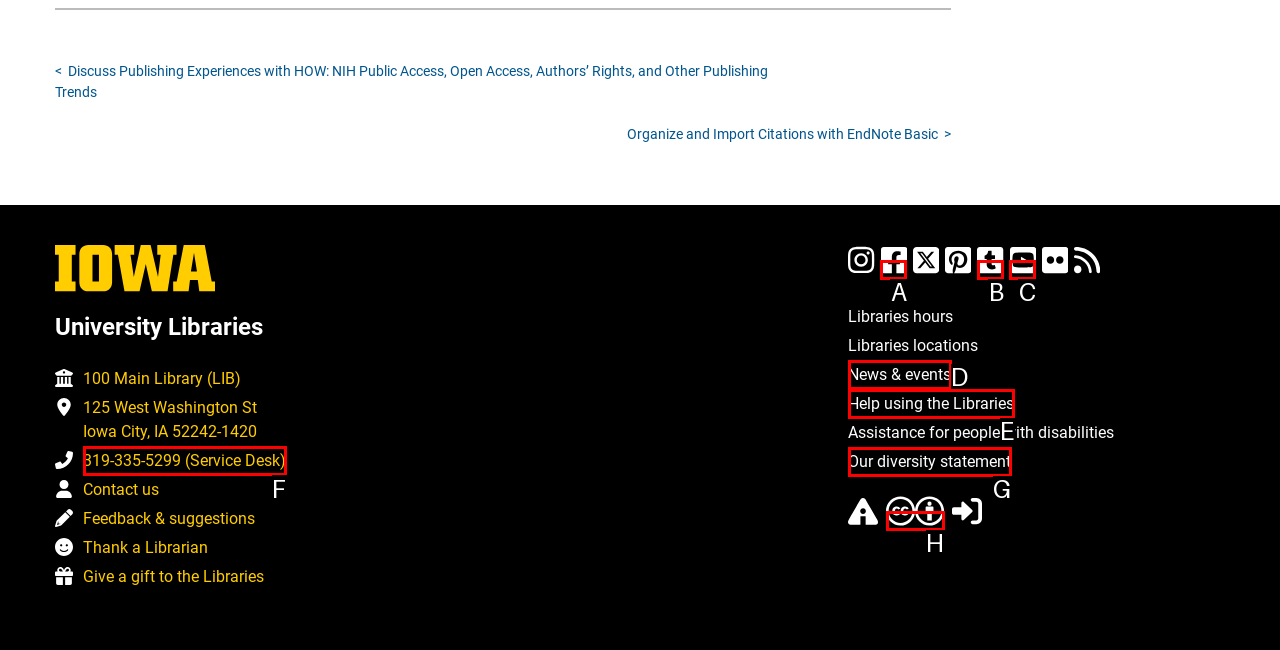Choose the UI element that best aligns with the description: Creative CommonsCreative Commons - By
Respond with the letter of the chosen option directly.

H